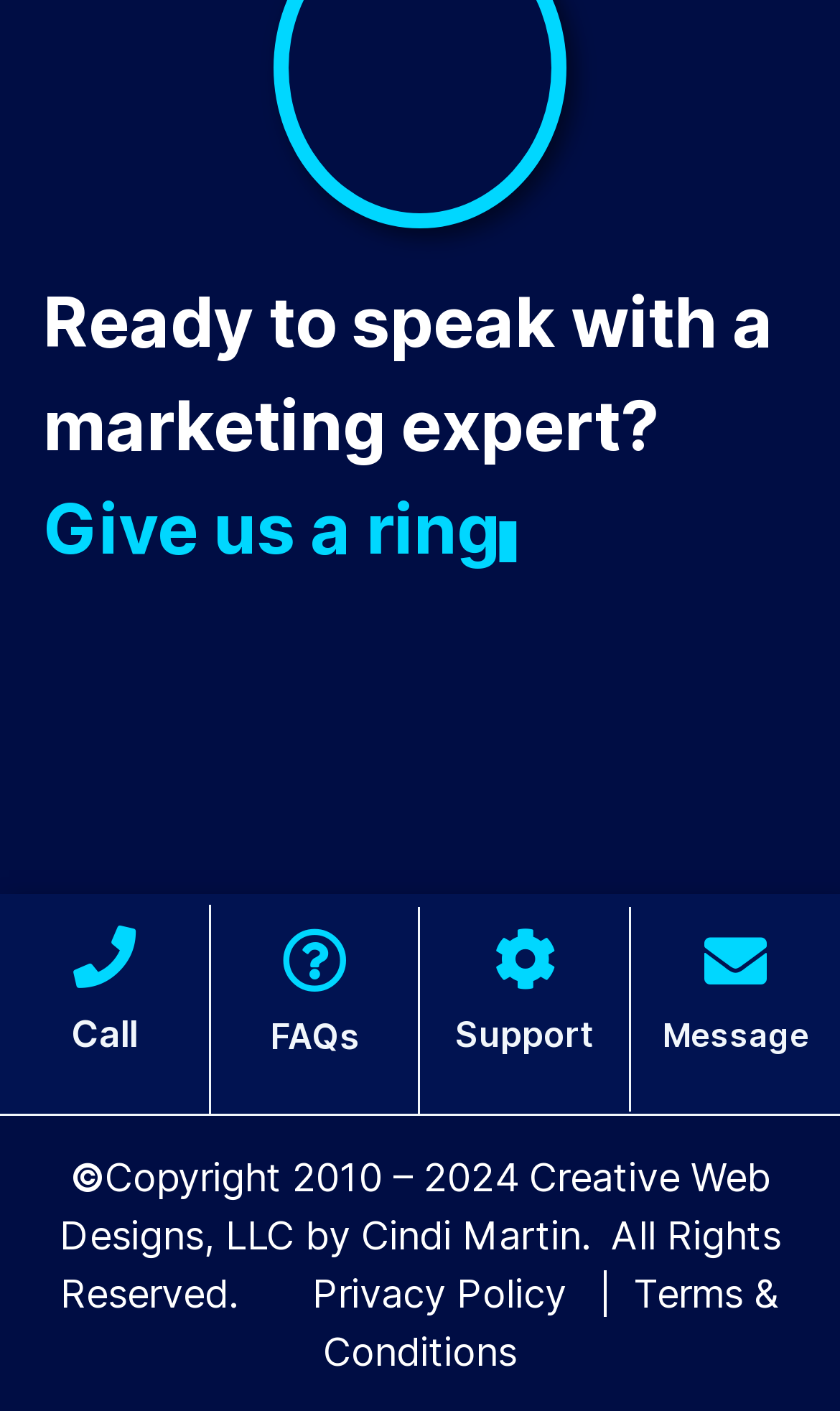What is the copyright information at the bottom?
Can you provide a detailed and comprehensive answer to the question?

I found a StaticText element with the copyright information 'Copyright 2010 – 2024 Creative Web Designs, LLC by Cindi Martin.' at the bottom of the webpage, with bounding box coordinates [0.071, 0.818, 0.929, 0.933].